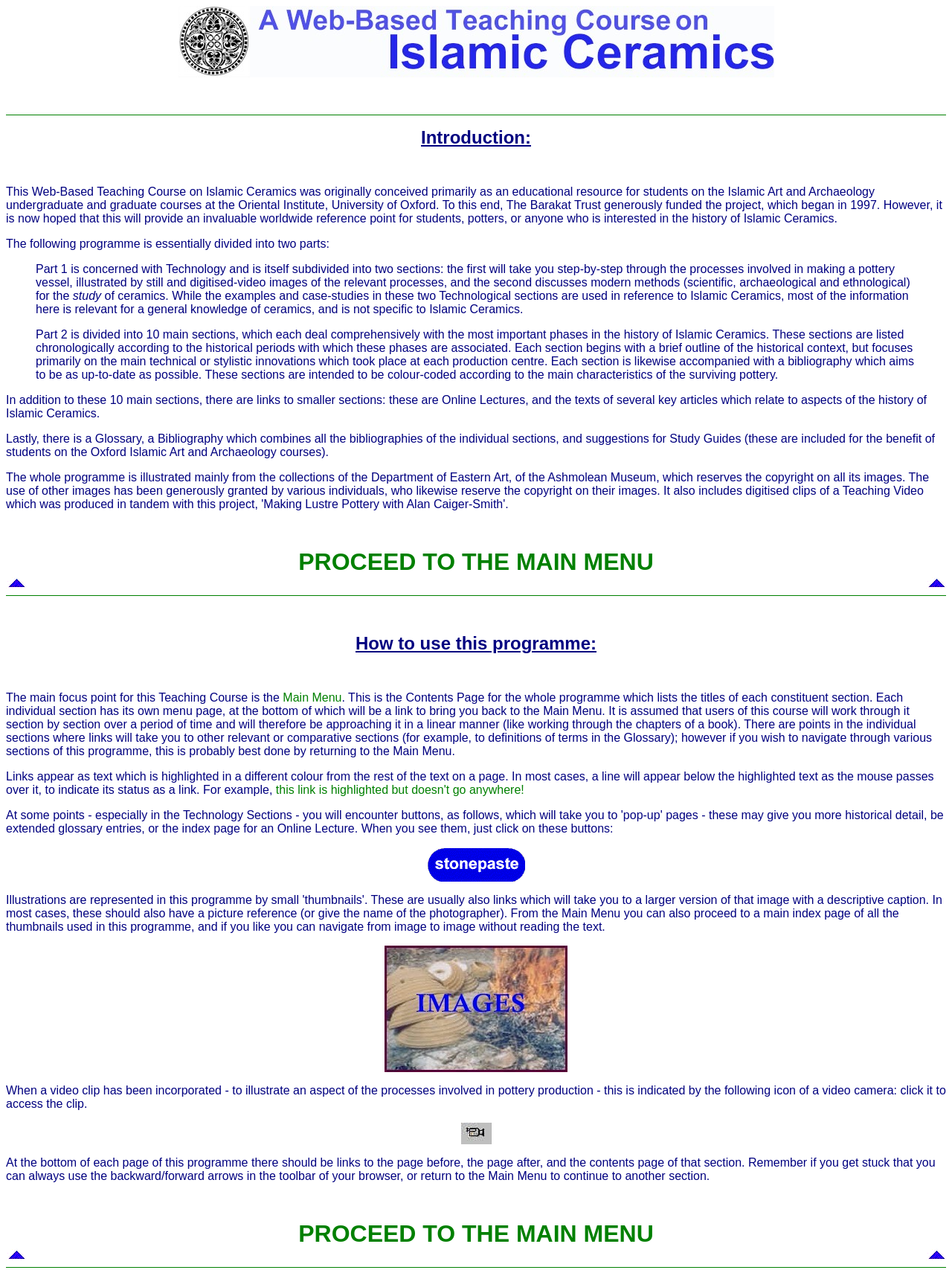Locate the bounding box coordinates of the area to click to fulfill this instruction: "read the introduction". The bounding box should be presented as four float numbers between 0 and 1, in the order [left, top, right, bottom].

[0.442, 0.1, 0.558, 0.116]